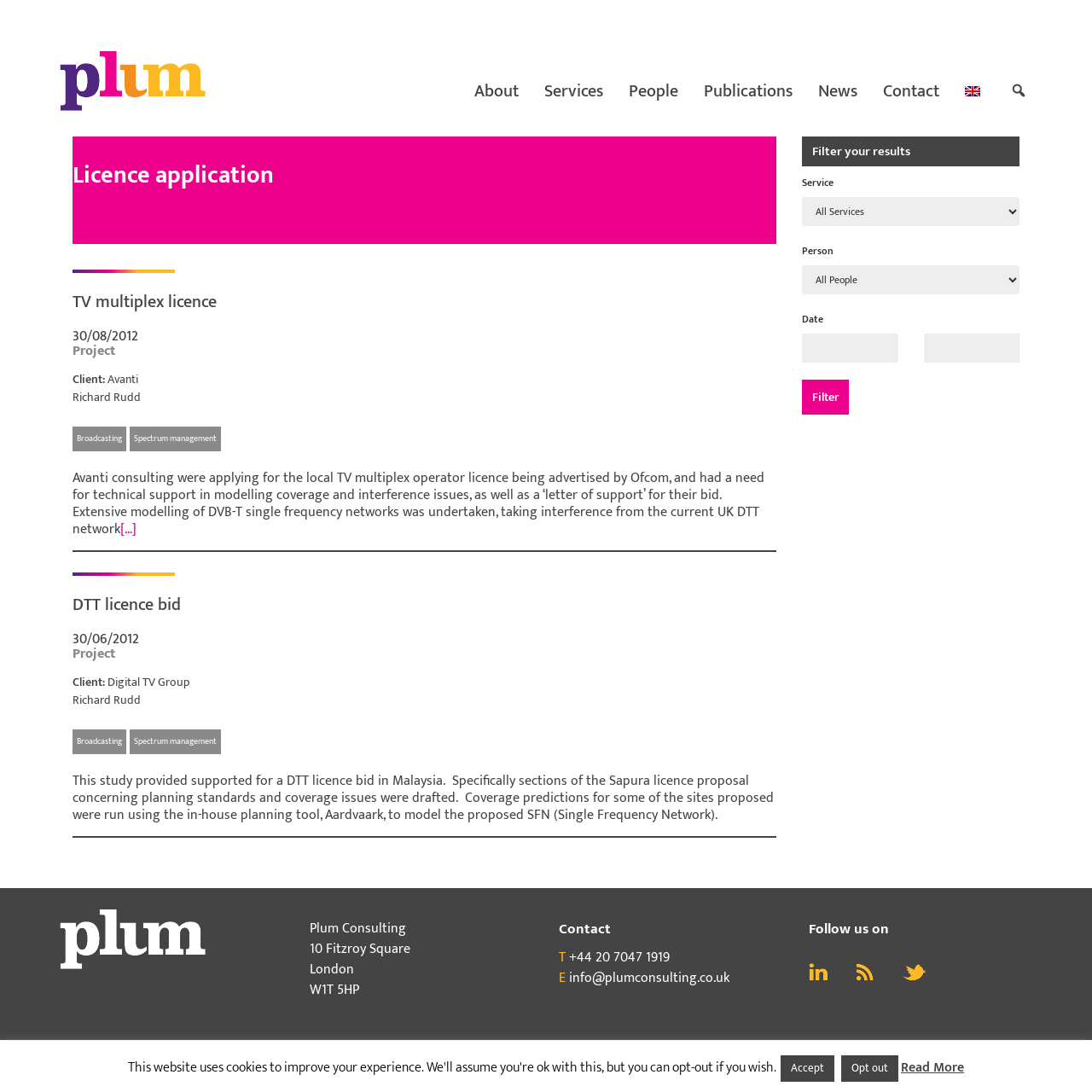What is the date of the 'TV multiplex licence' project?
Refer to the image and answer the question using a single word or phrase.

30/08/2012